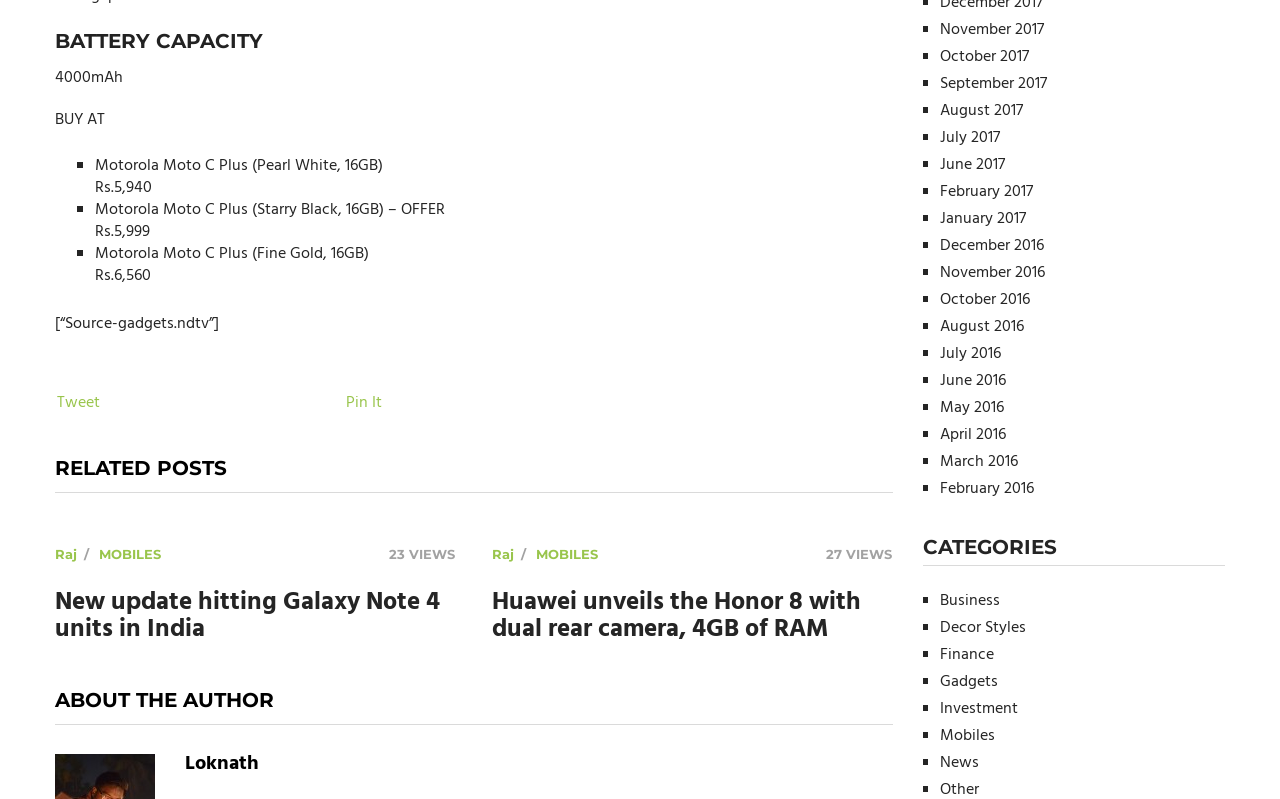What is the price of Motorola Moto C Plus (Fine Gold, 16GB)?
Carefully analyze the image and provide a detailed answer to the question.

The price of Motorola Moto C Plus (Fine Gold, 16GB) is Rs. 6,560, which is mentioned in the StaticText elements with the text 'Rs.' and '6,560'.